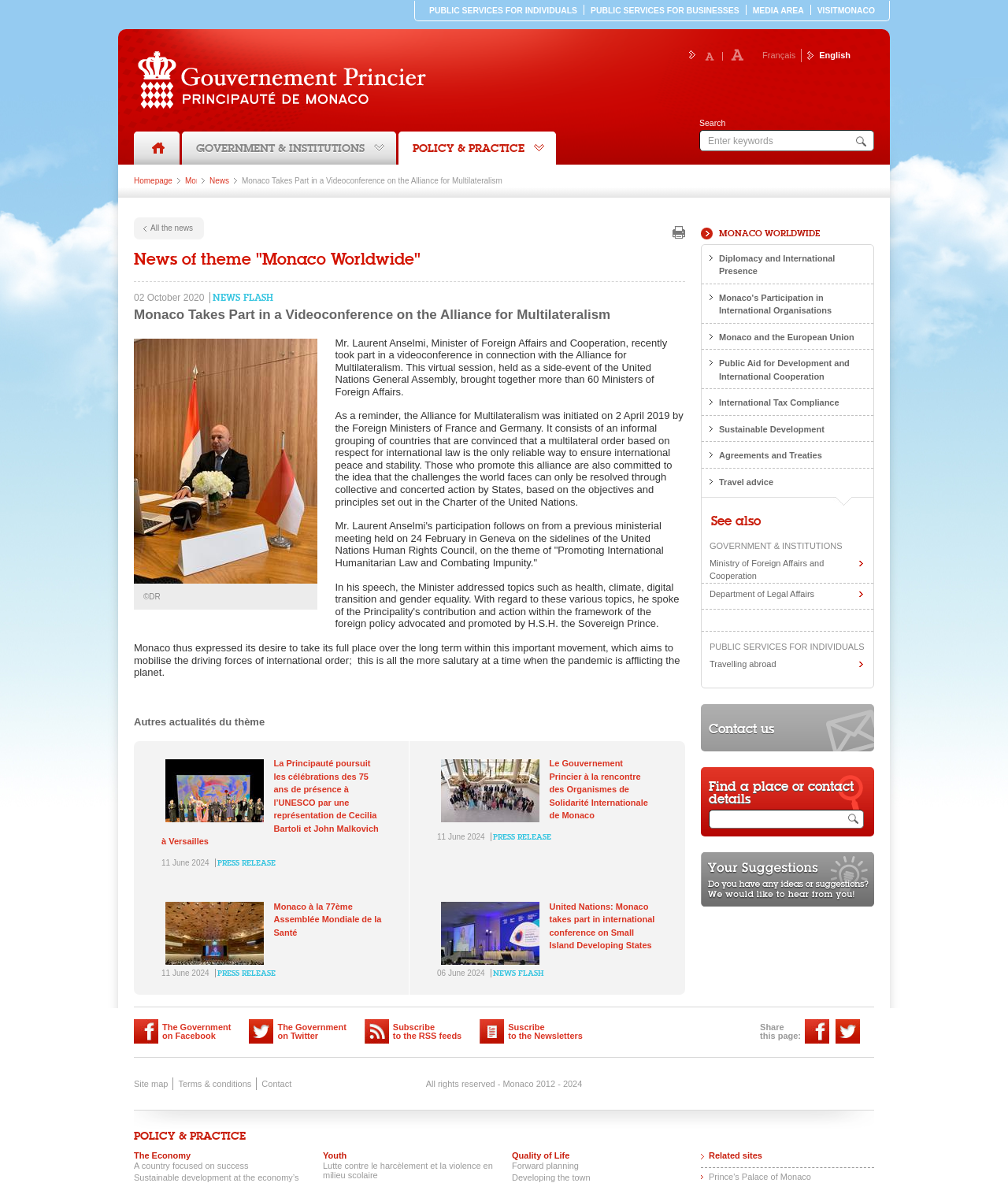Please respond to the question using a single word or phrase:
What is the theme of the news article with the image 'Alliance pour le Multilatéralisme - ©DR'?

Monaco Worldwide